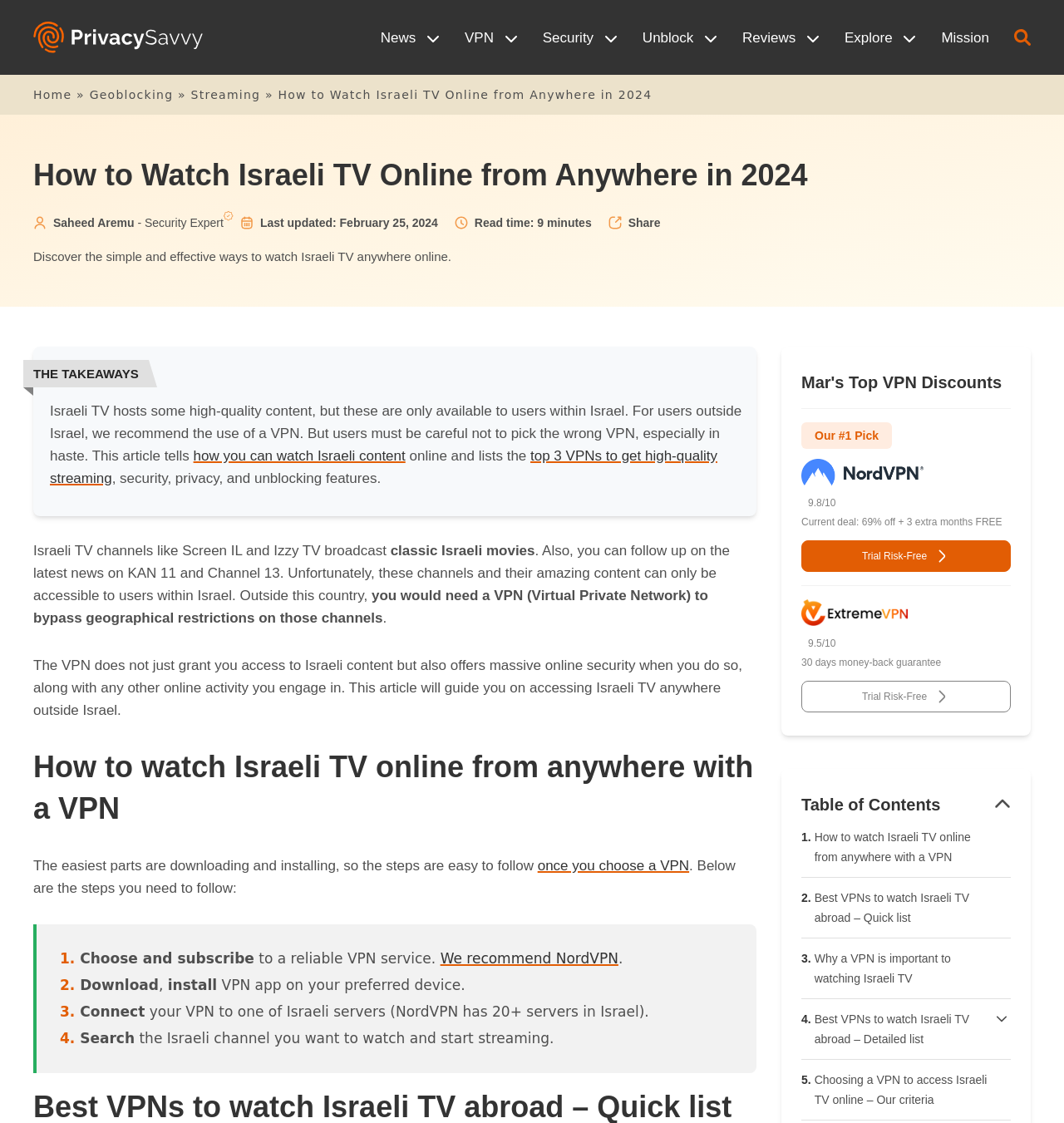Please specify the bounding box coordinates of the element that should be clicked to execute the given instruction: 'Click on the 'Home' link'. Ensure the coordinates are four float numbers between 0 and 1, expressed as [left, top, right, bottom].

[0.031, 0.019, 0.191, 0.047]